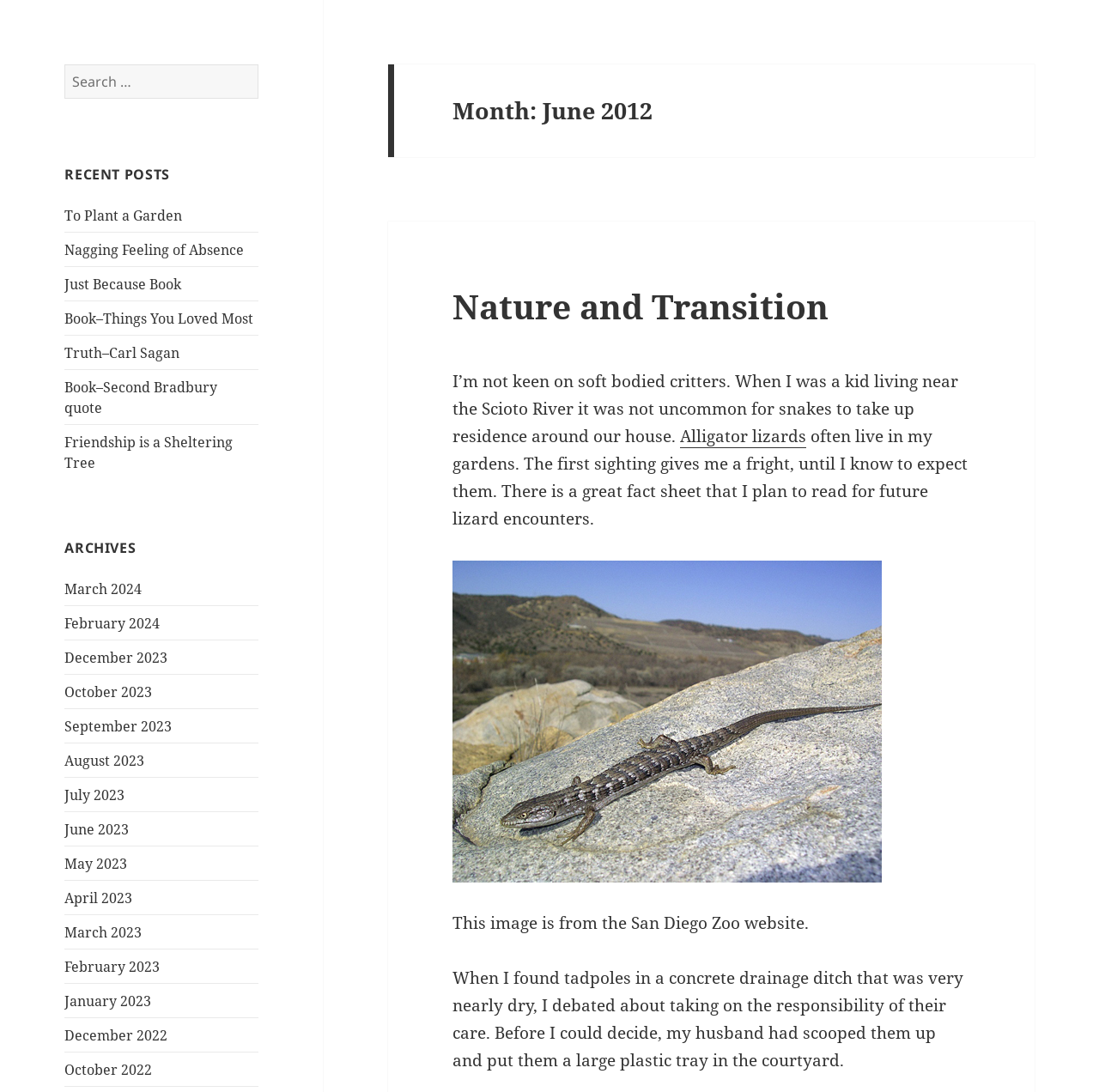Kindly determine the bounding box coordinates for the clickable area to achieve the given instruction: "Learn about the artist".

None